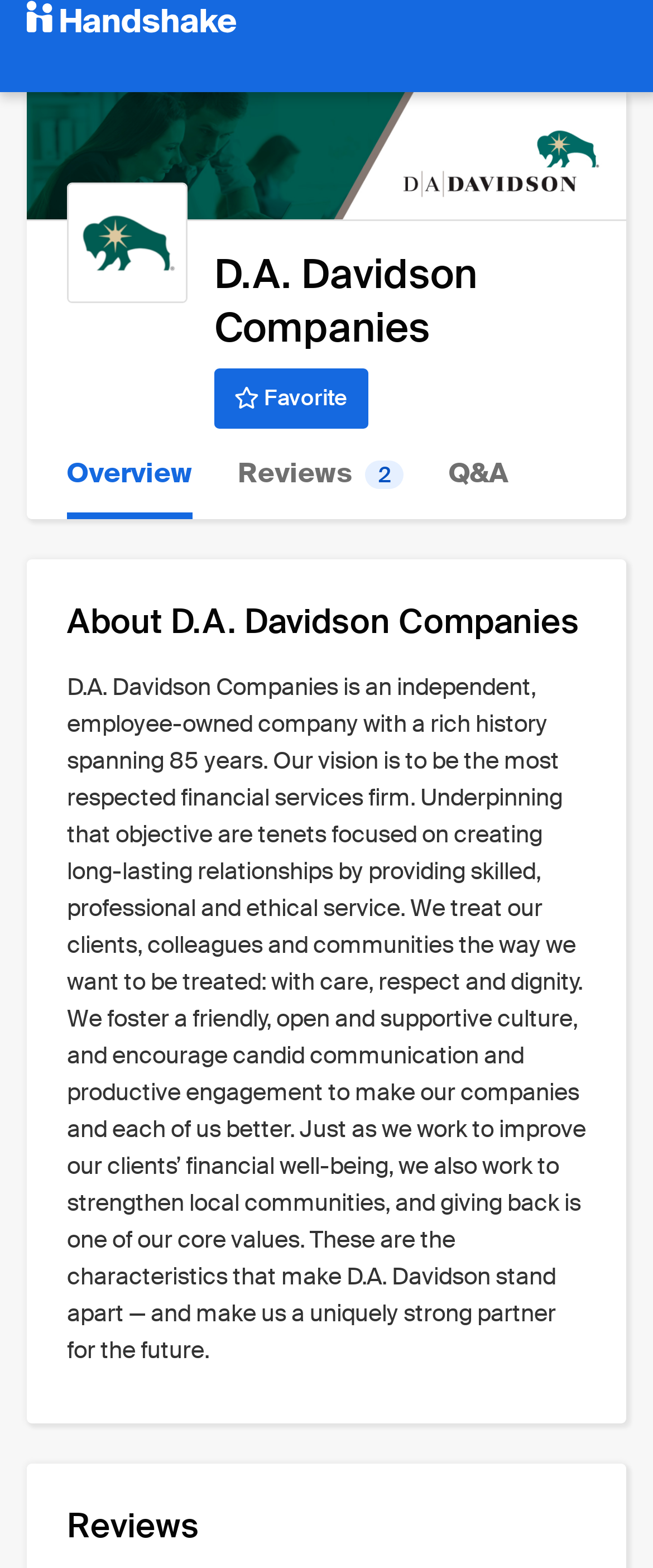Examine the screenshot and answer the question in as much detail as possible: What is the name of the company?

I found the answer by looking at the heading element with the text 'D.A. Davidson Companies' which is located at the top of the webpage, indicating that it is the main topic of the page.